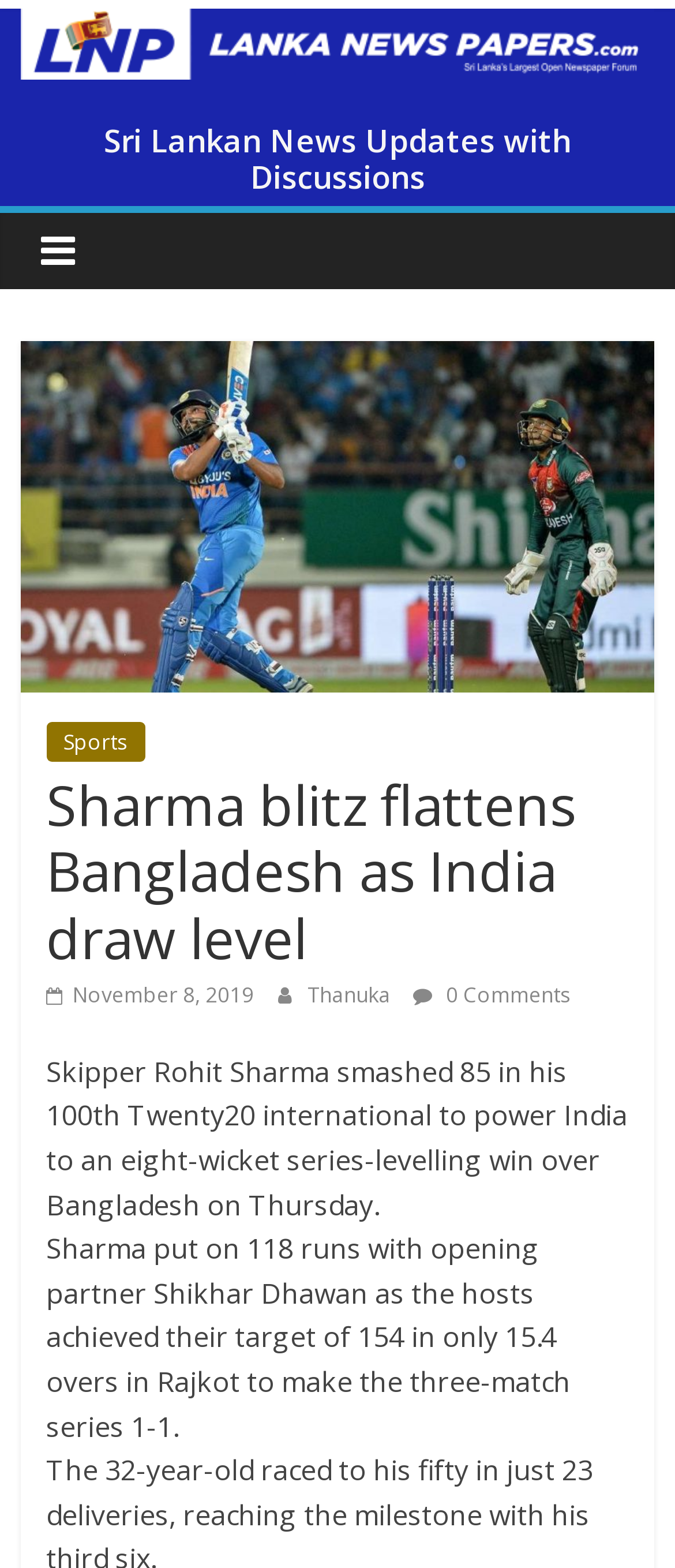What is the name of the country where the news is from?
Based on the screenshot, provide a one-word or short-phrase response.

Sri Lanka